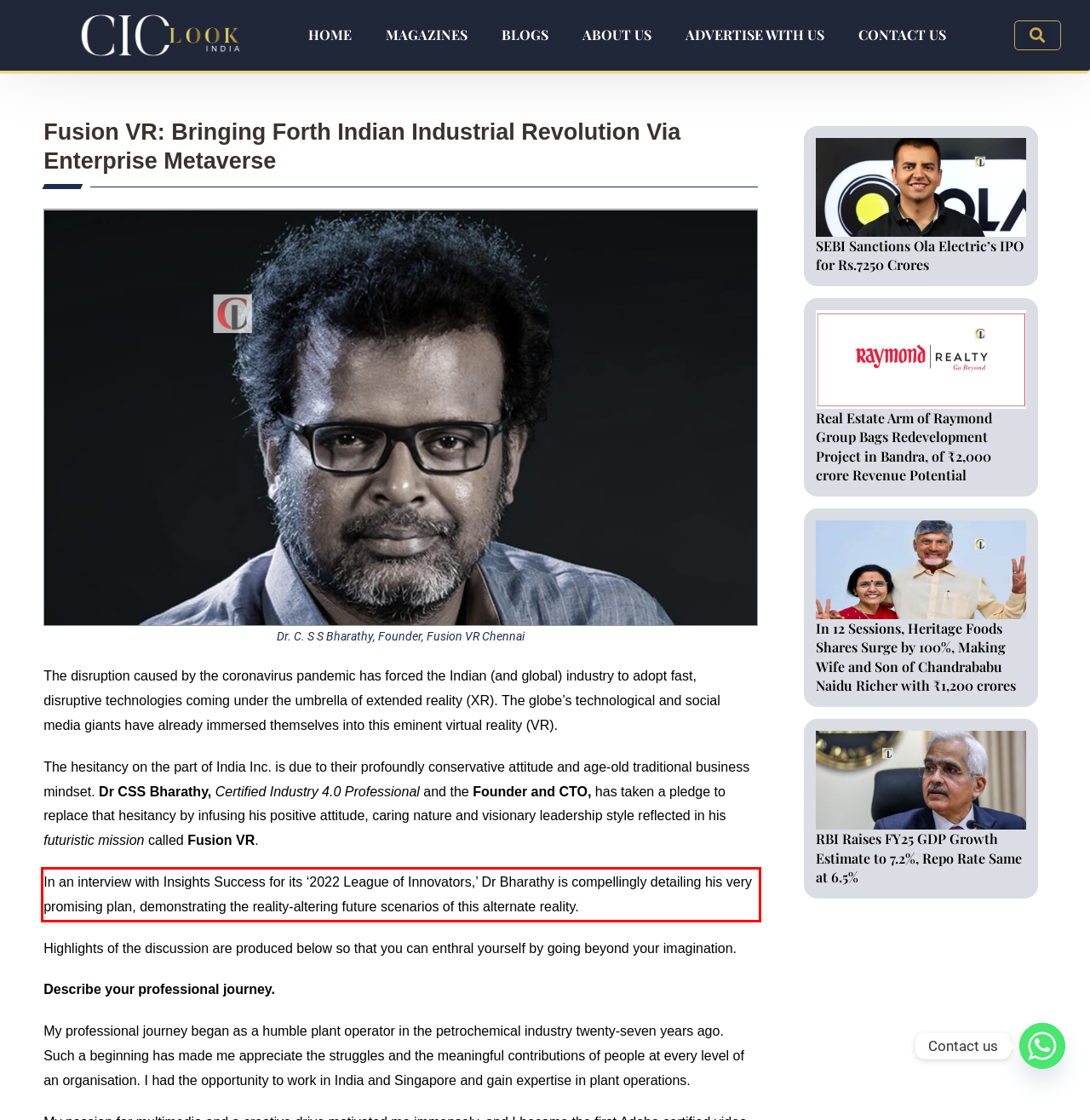Within the screenshot of the webpage, locate the red bounding box and use OCR to identify and provide the text content inside it.

In an interview with Insights Success for its ‘2022 League of Innovators,’ Dr Bharathy is compellingly detailing his very promising plan, demonstrating the reality-altering future scenarios of this alternate reality.